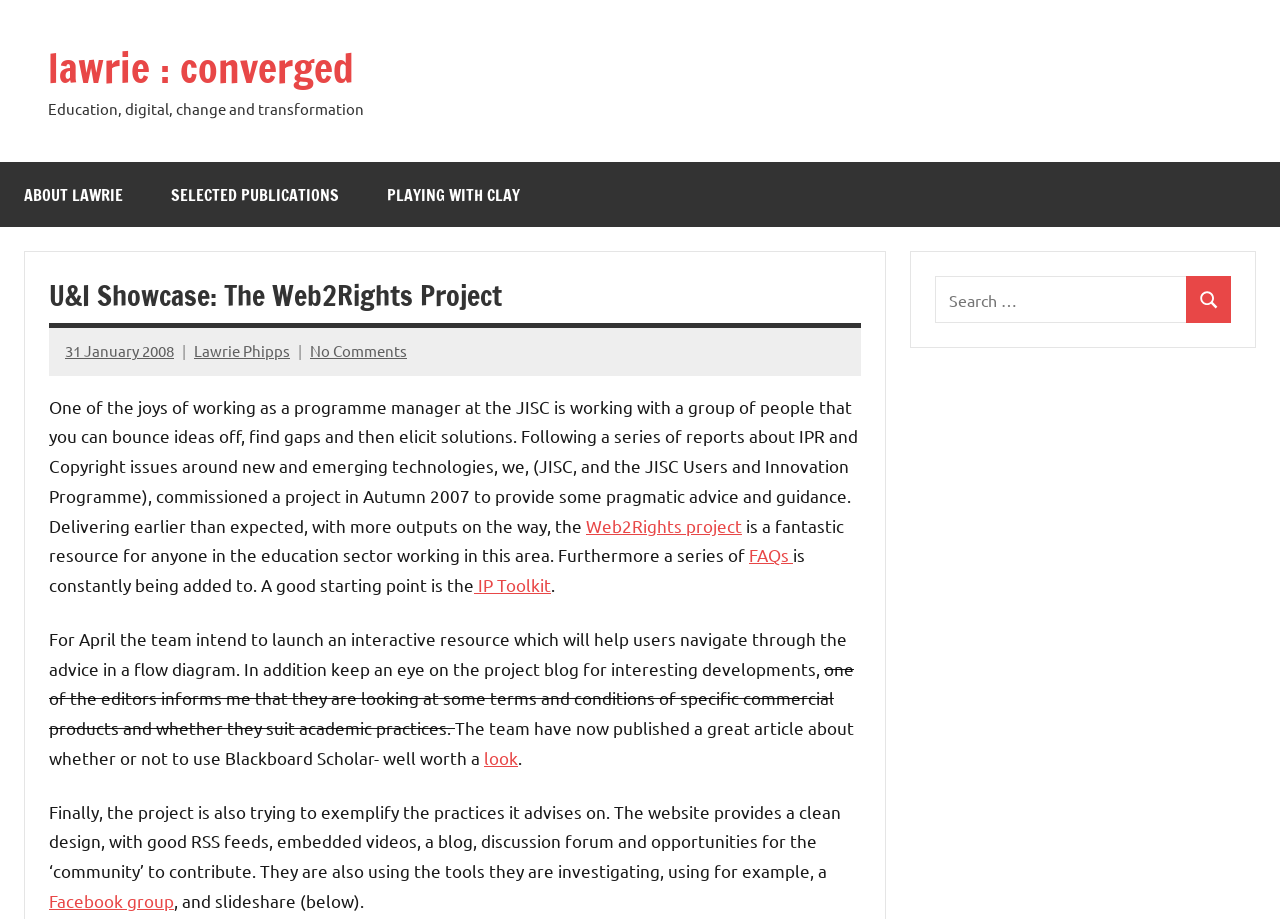Elaborate on the different components and information displayed on the webpage.

The webpage appears to be a blog post or article about the Web2Rights project. At the top, there is a link to the author's profile, "lawrie : converged", and a brief description of the blog's theme, "Education, digital, change and transformation". 

Below this, there is a primary navigation menu with three links: "ABOUT LAWRIE", "SELECTED PUBLICATIONS", and "PLAYING WITH CLAY". 

The main content of the page is a blog post titled "U&I Showcase: The Web2Rights Project". The post is dated "31 January 2008" and is written by "Lawrie Phipps". The post has no comments.

The blog post discusses the Web2Rights project, which was commissioned by JISC to provide guidance on IPR and Copyright issues around new and emerging technologies. The project has delivered its outputs earlier than expected and provides a fantastic resource for anyone in the education sector working in this area. 

The post also mentions that the project's FAQs are constantly being updated and that a good starting point is the IP Toolkit. Additionally, the team is working on an interactive resource to help users navigate through the advice in a flow diagram, which will be launched in April. 

The post also mentions that the project blog will have interesting developments and that the team is looking at the terms and conditions of specific commercial products and whether they suit academic practices. 

Furthermore, the post discusses an article about whether to use Blackboard Scholar and mentions that the project is trying to exemplify the practices it advises on, with a clean design, good RSS feeds, embedded videos, a blog, discussion forum, and opportunities for the community to contribute. 

At the bottom right of the page, there is a search box with a "Search" button.